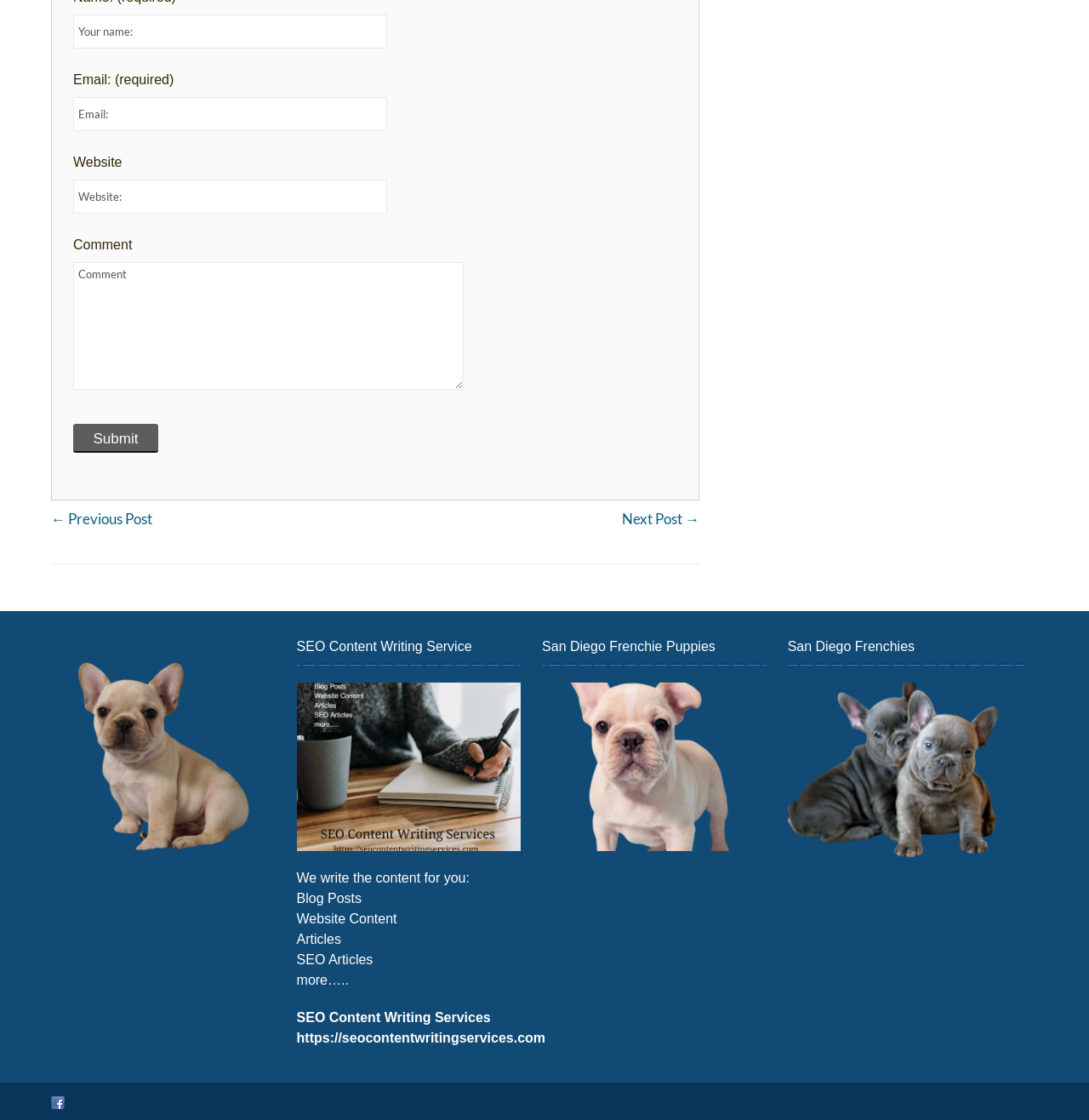With reference to the screenshot, provide a detailed response to the question below:
What is the name of the author of the products?

I searched the entire page but could not find any information about the author of the products. The page only lists product information, but not author information.